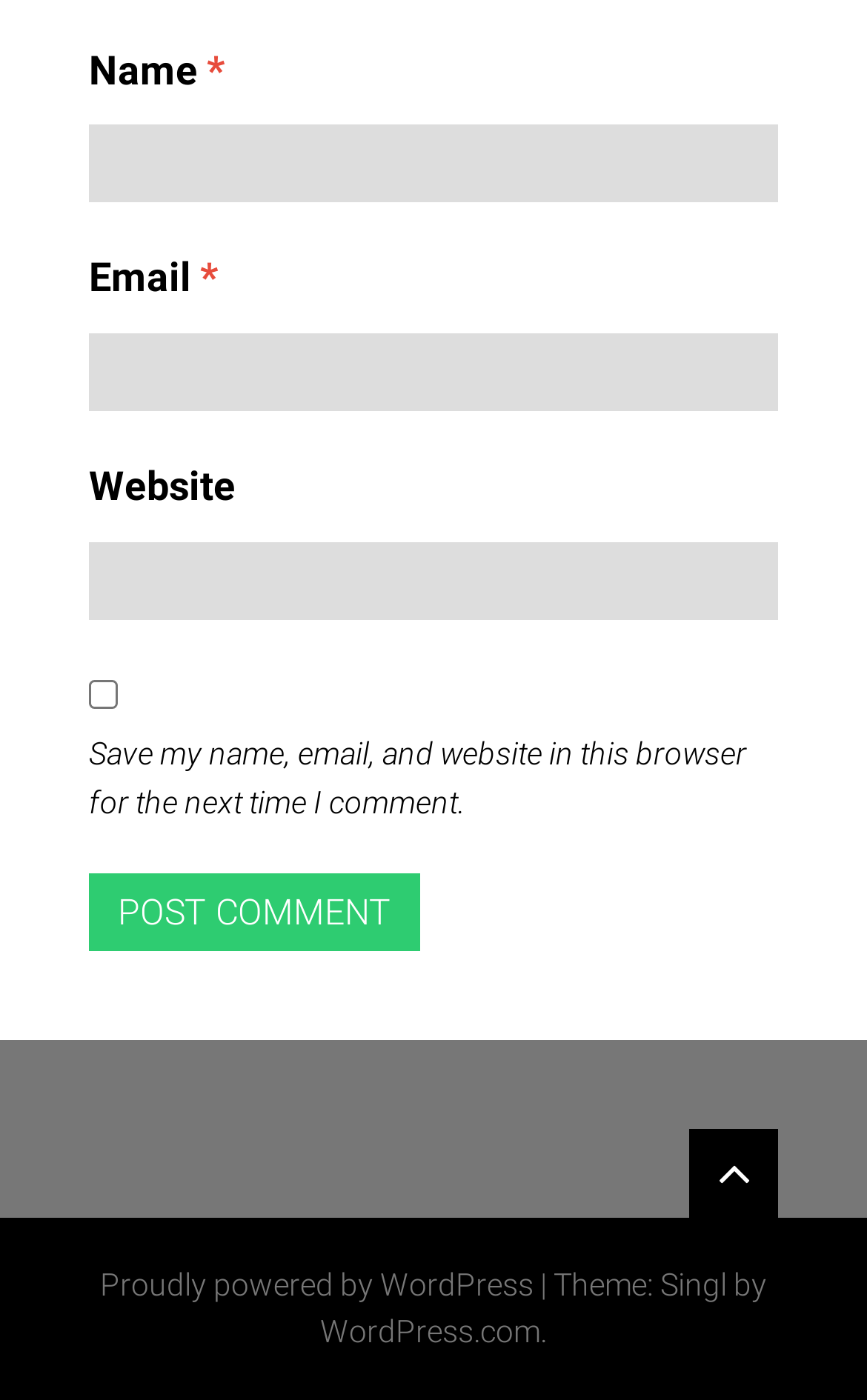Identify the bounding box coordinates of the element to click to follow this instruction: 'Check the post navigation'. Ensure the coordinates are four float values between 0 and 1, provided as [left, top, right, bottom].

None